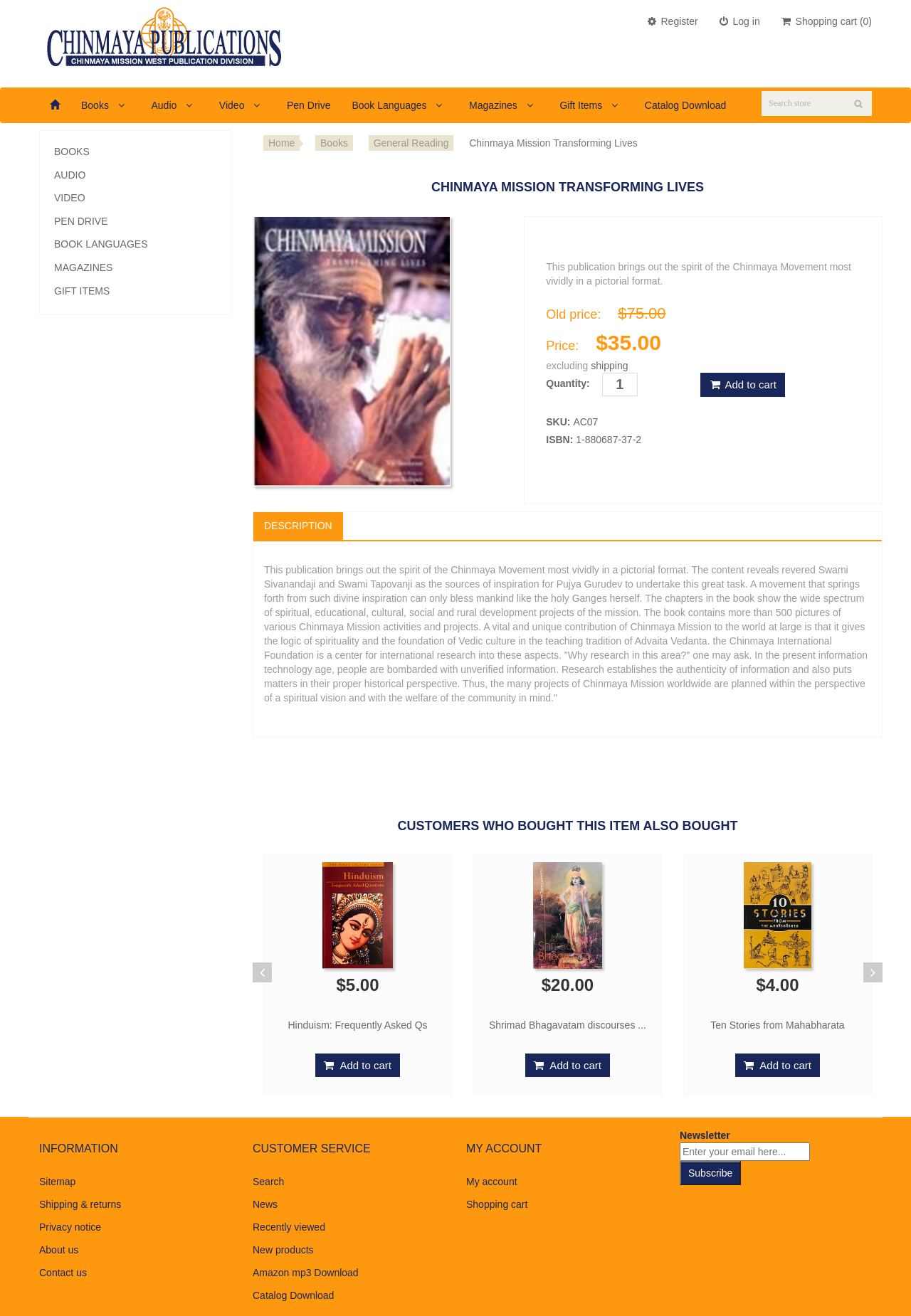What is the ISBN of the book?
Respond to the question with a single word or phrase according to the image.

1-880687-37-2